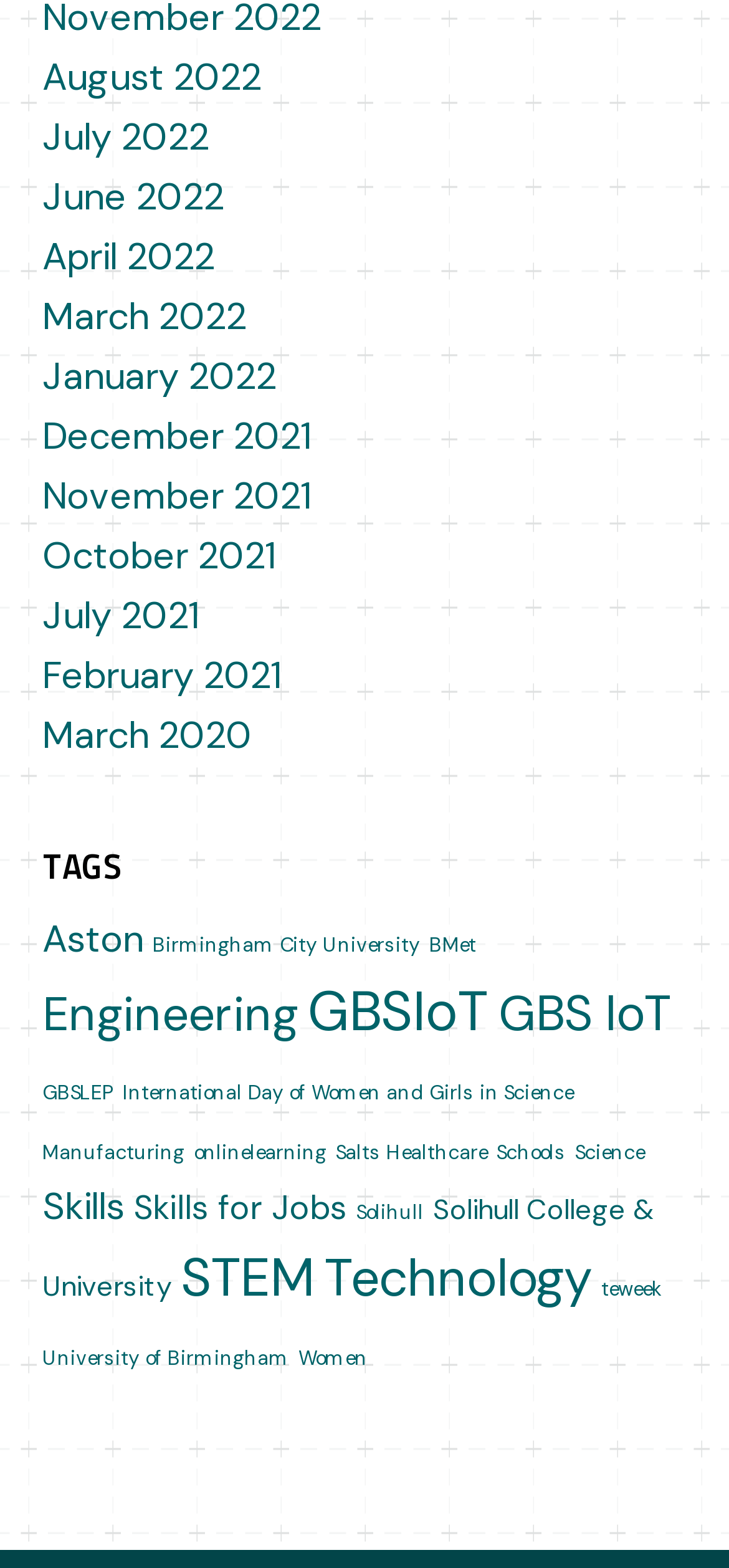What is the tag with only one item from a university?
Examine the screenshot and reply with a single word or phrase.

University of Birmingham